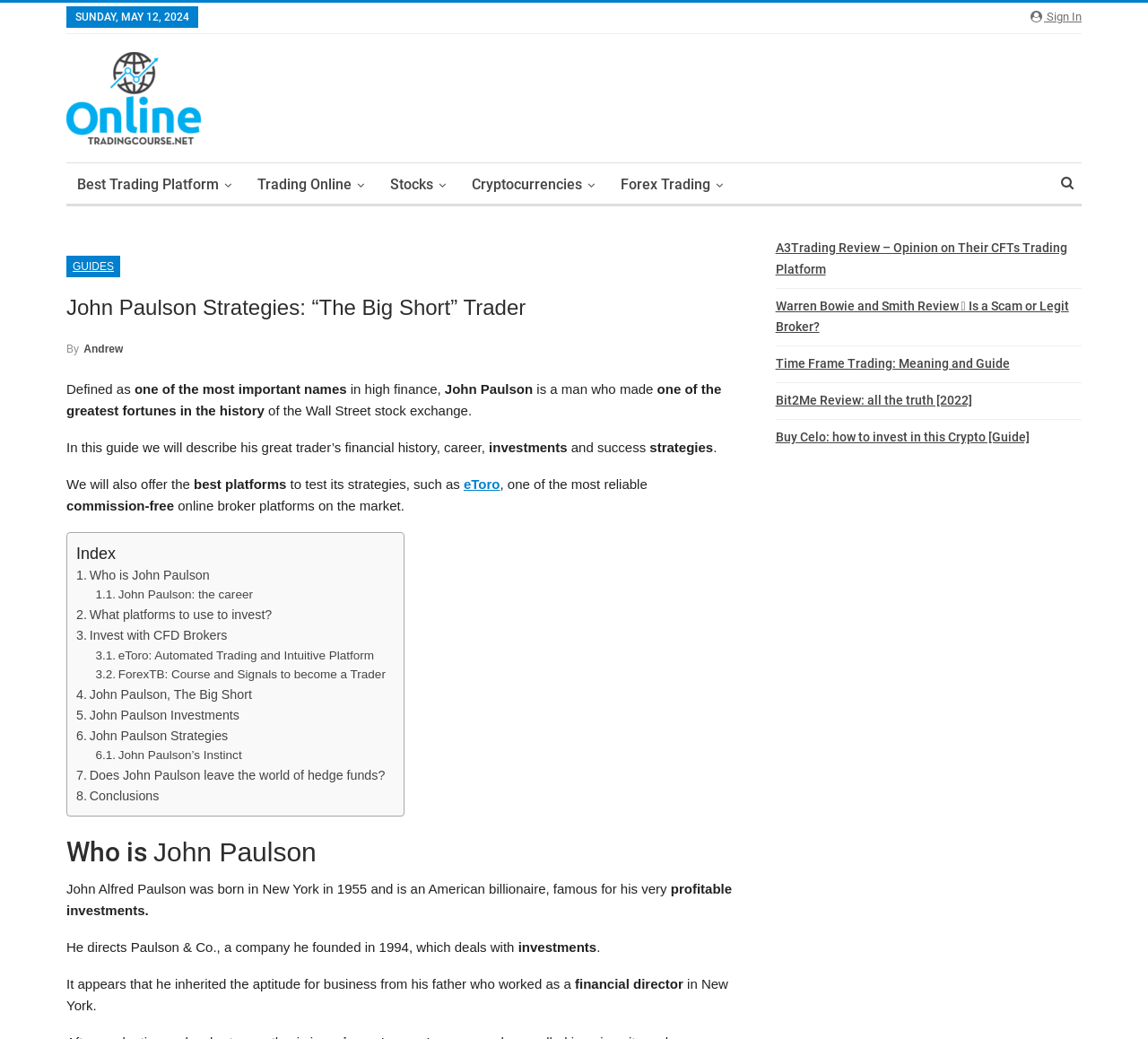What is the name of the online broker platform mentioned in the webpage?
Give a single word or phrase as your answer by examining the image.

eToro